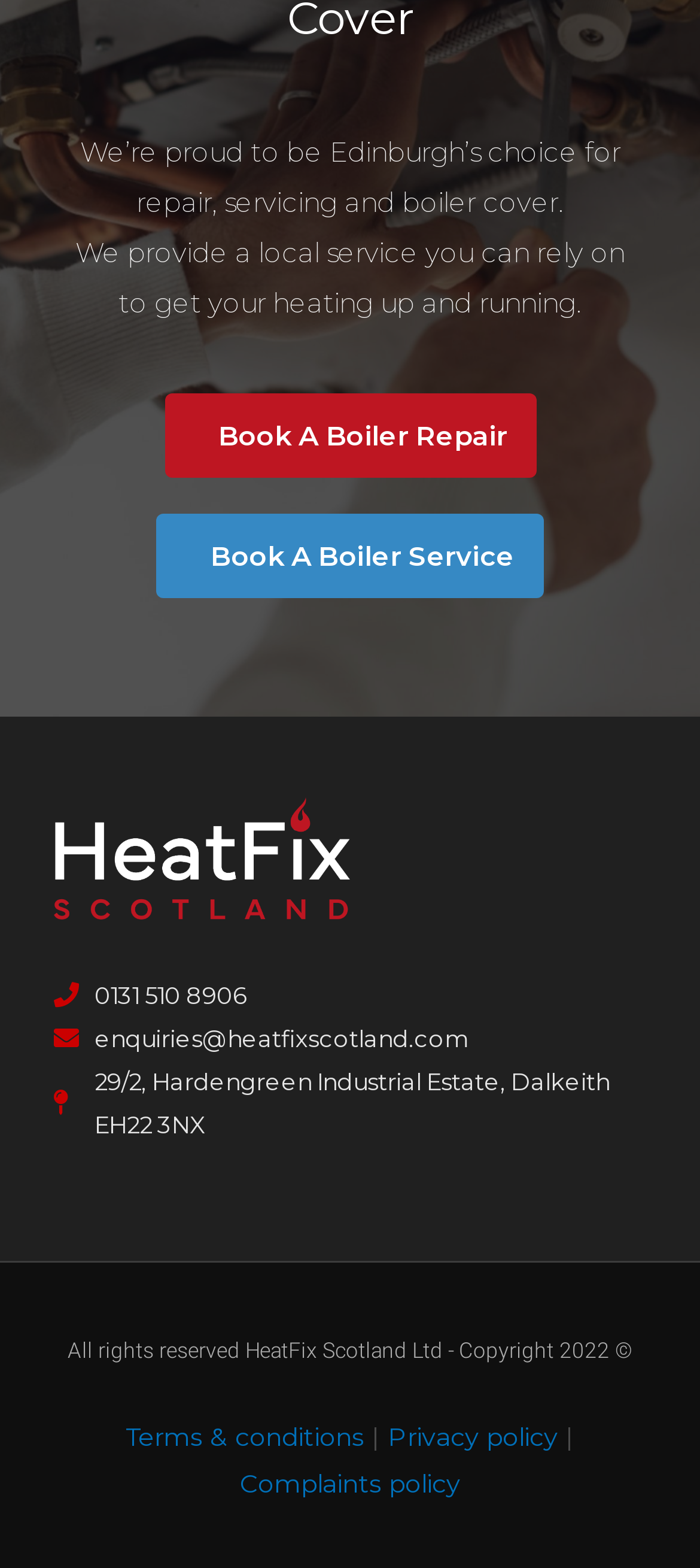Please find the bounding box for the UI element described by: "Privacy policy".

[0.554, 0.907, 0.808, 0.927]